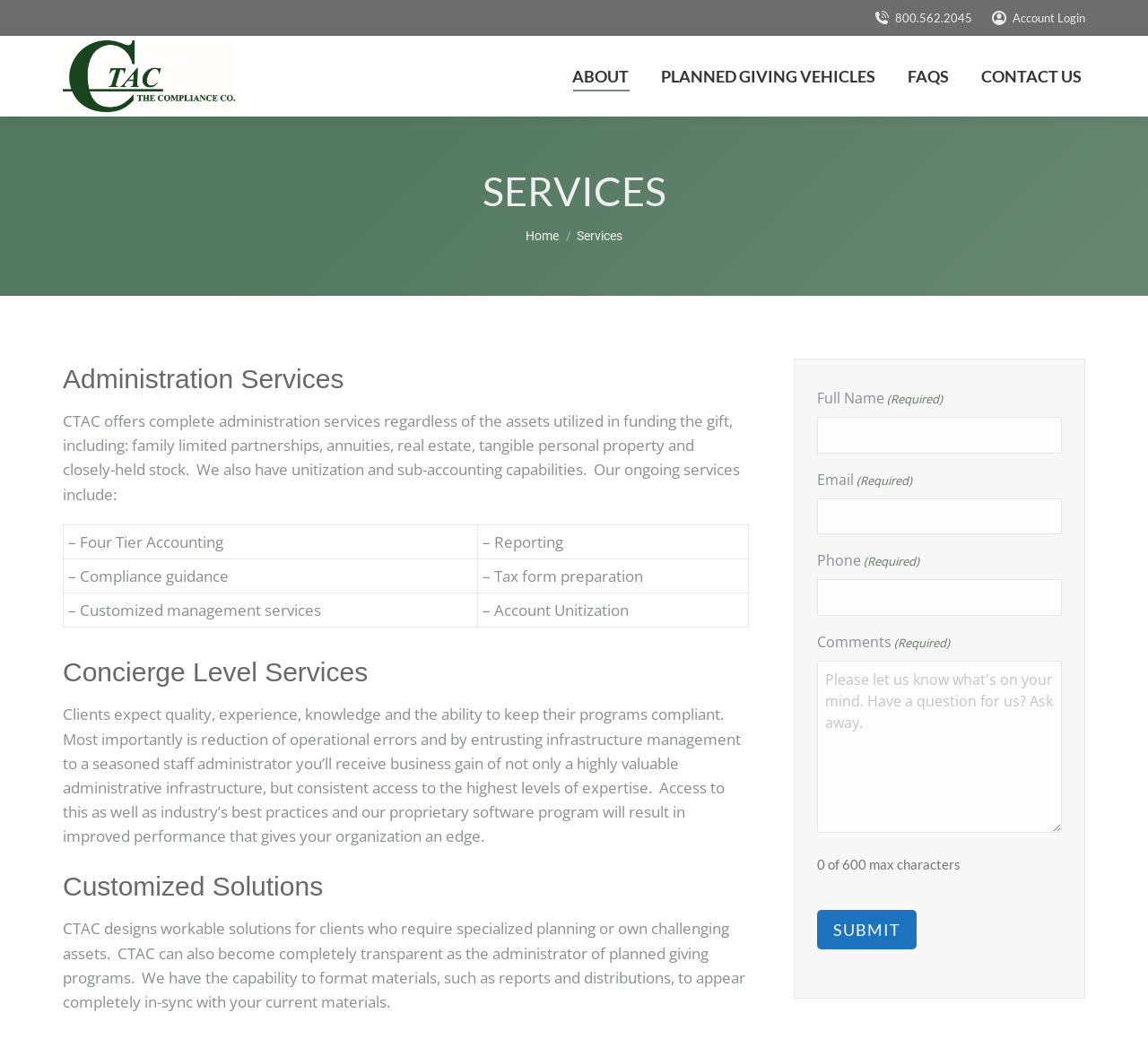Please find the bounding box for the UI component described as follows: "Planned Giving Vehicles".

[0.573, 0.05, 0.766, 0.097]